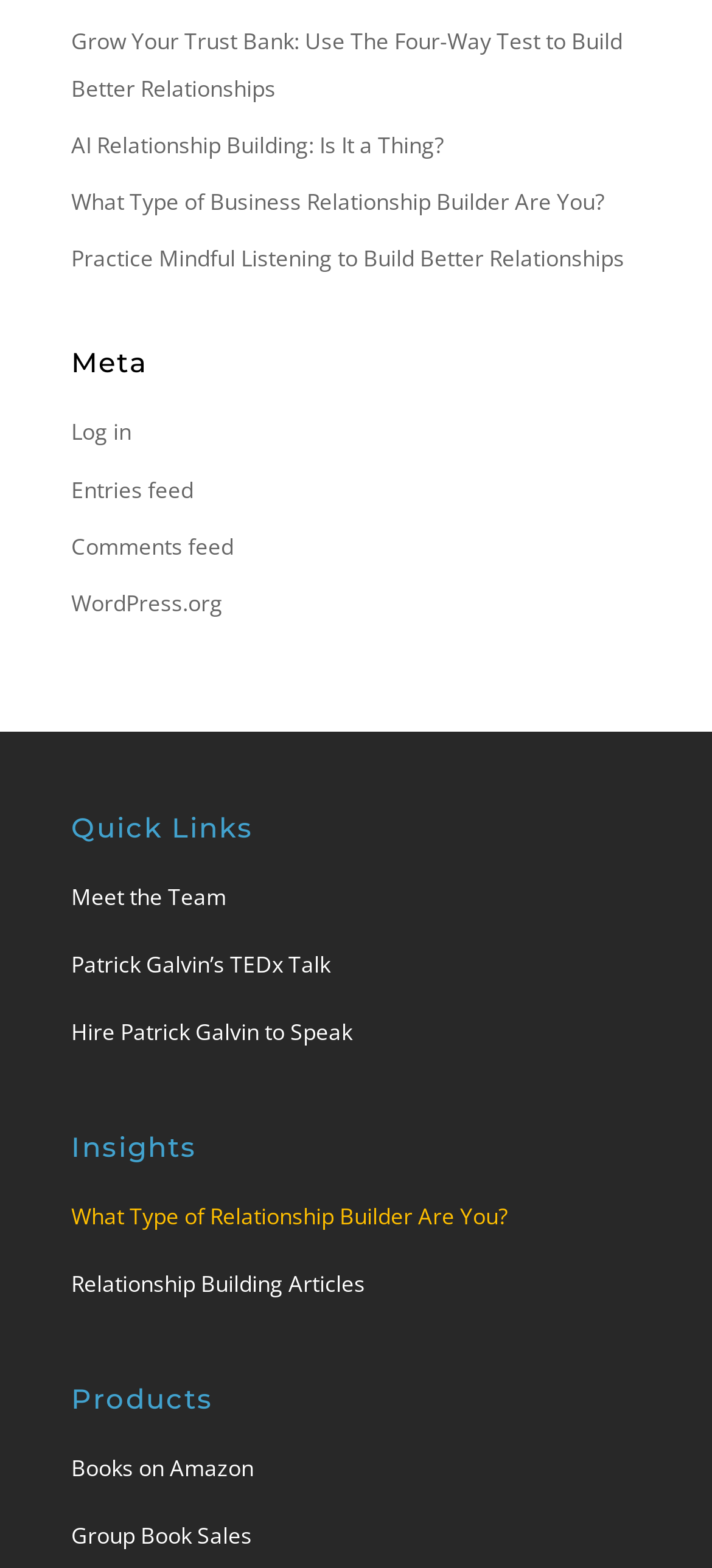Provide the bounding box coordinates for the UI element that is described as: "Hire Patrick Galvin to Speak".

[0.1, 0.648, 0.495, 0.668]